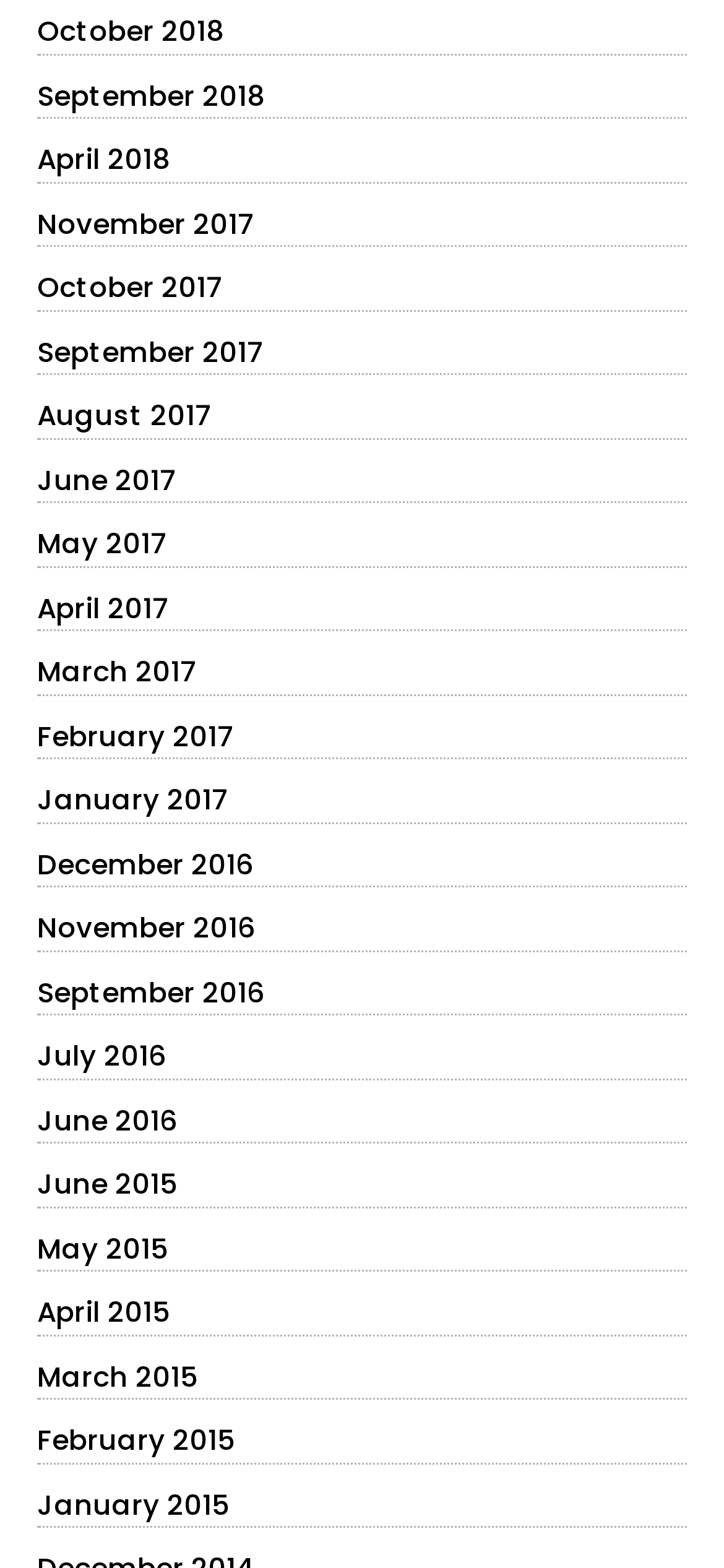What is the earliest month available on this webpage?
Look at the image and provide a short answer using one word or a phrase.

January 2015